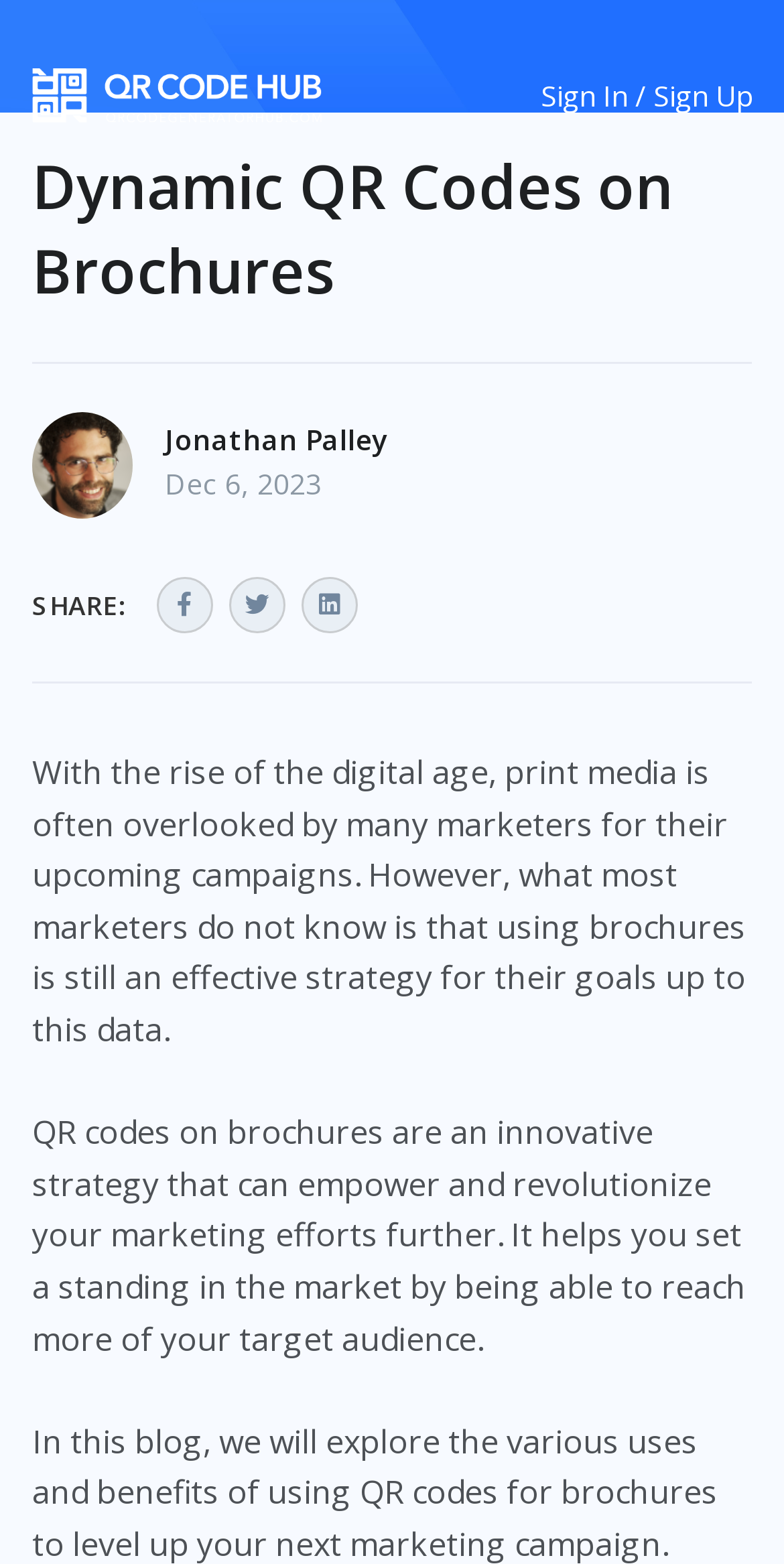What is the author of the article?
Analyze the screenshot and provide a detailed answer to the question.

The author of the article can be found by looking at the image with the caption 'Jonathan Palley's picture' and the corresponding link with the text 'Jonathan Palley'. This indicates that Jonathan Palley is the author of the article.